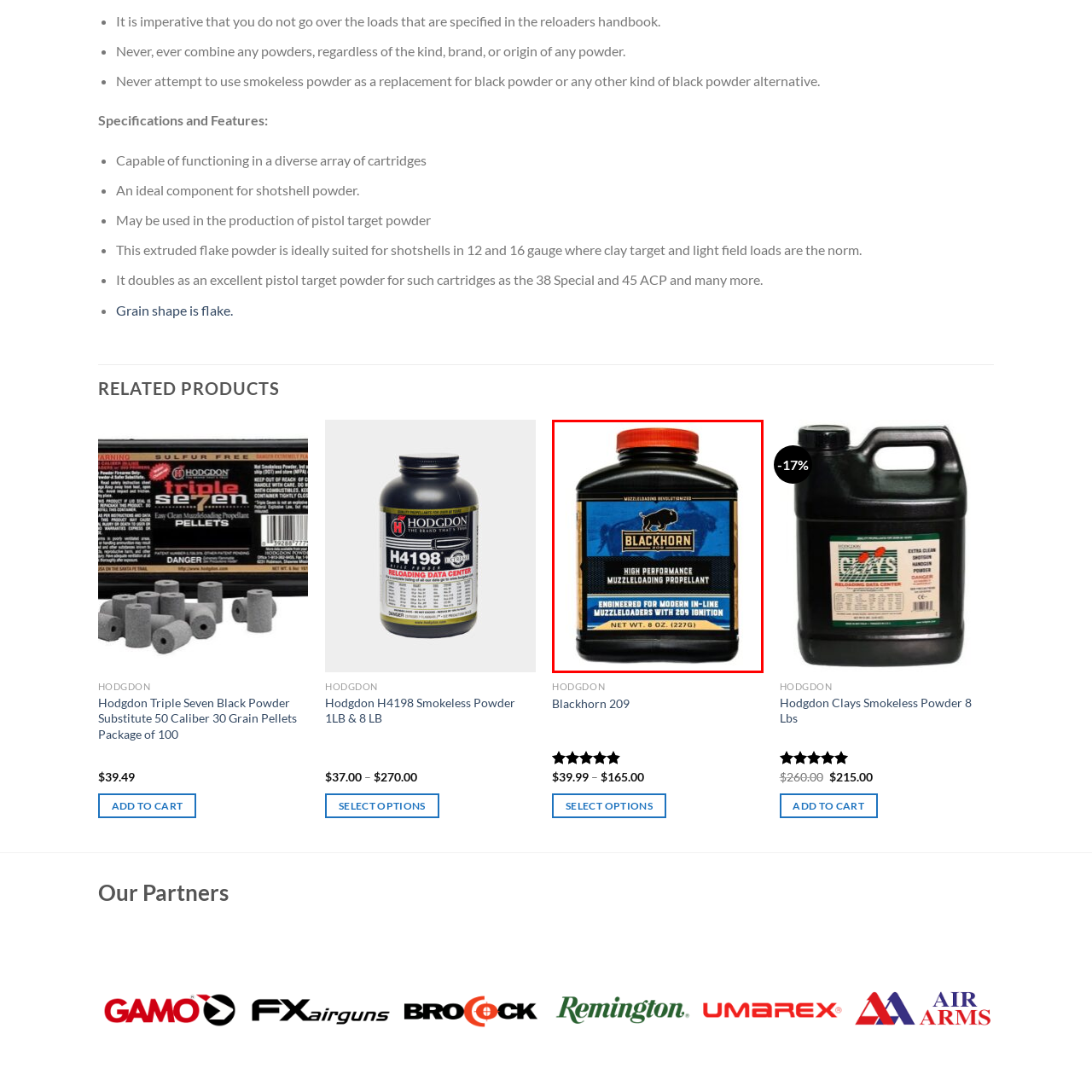Describe fully the image that is contained within the red bounding box.

This image showcases a container of Hodgdon Blackhorn 209, a high-performance muzzleloading propellant specifically designed for modern in-line muzzleloaders utilizing 209 ignition systems. The sleek black packaging features vivid blue and orange accents, along with a prominent depiction of a bull emblem. The label highlights the product's key attributes, stating "HIGH PERFORMANCE MUZZLELOADING PROPELLANT" above the brand name "BLACKHORN." Below, it mentions that it is "ENGINEERED FOR MODERN IN-LINE MUZZLELOADERS WITH 209 IGNITION," emphasizing its innovative formulation. The container holds 8 ounces (227 grams) of the propellant, making it a compact choice for muzzleloading enthusiasts seeking reliability and efficiency in their shooting experience.